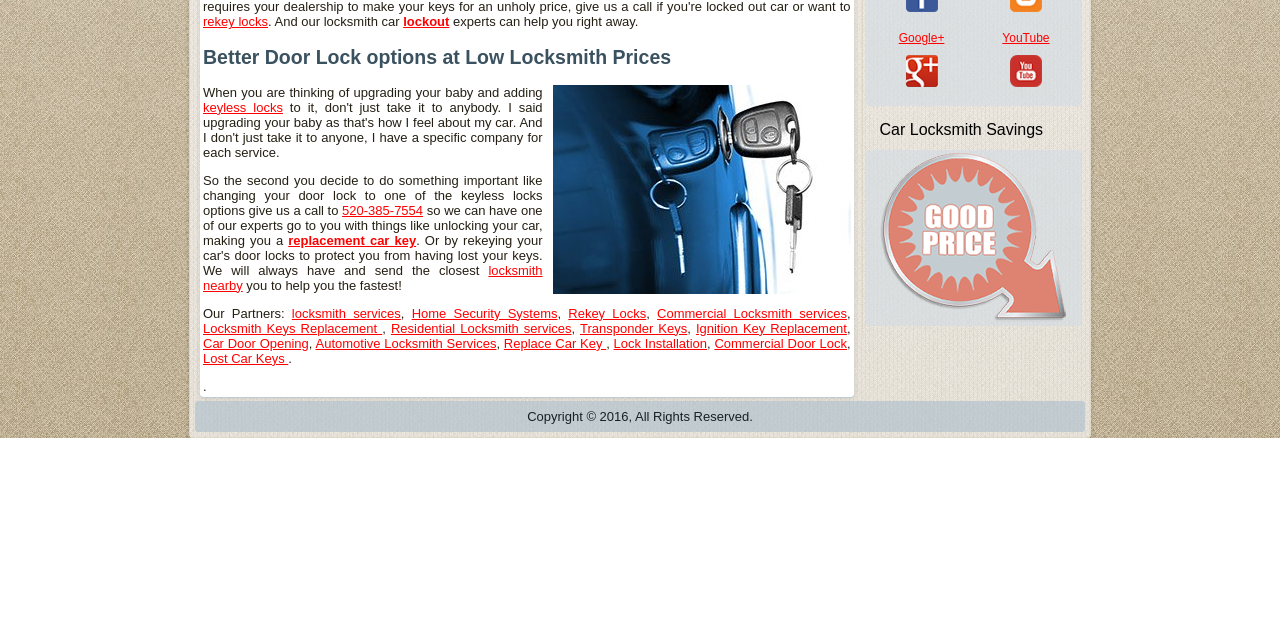Using the provided element description, identify the bounding box coordinates as (top-left x, top-left y, bottom-right x, bottom-right y). Ensure all values are between 0 and 1. Description: Ignition Key Replacement

[0.544, 0.501, 0.662, 0.525]